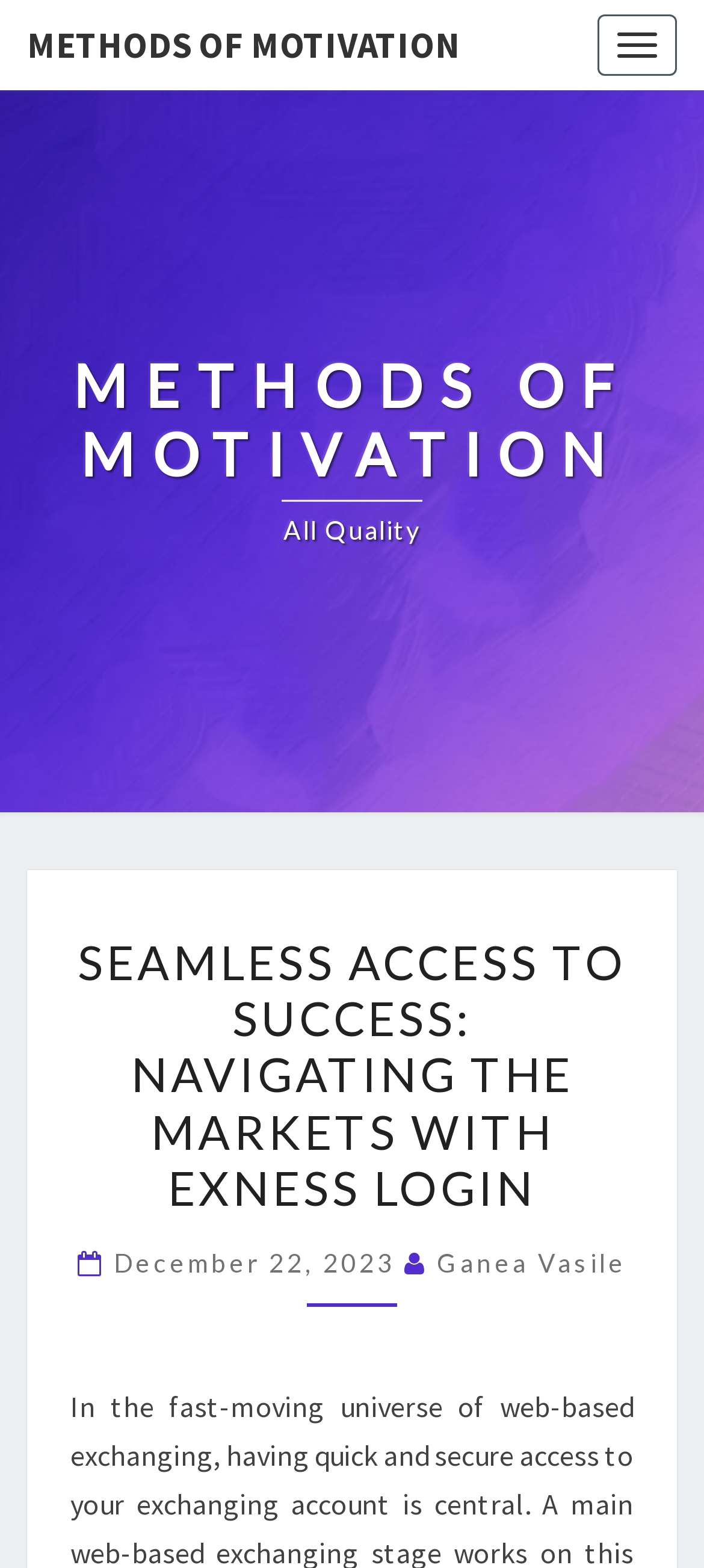Extract the main title from the webpage and generate its text.

METHODS OF MOTIVATION